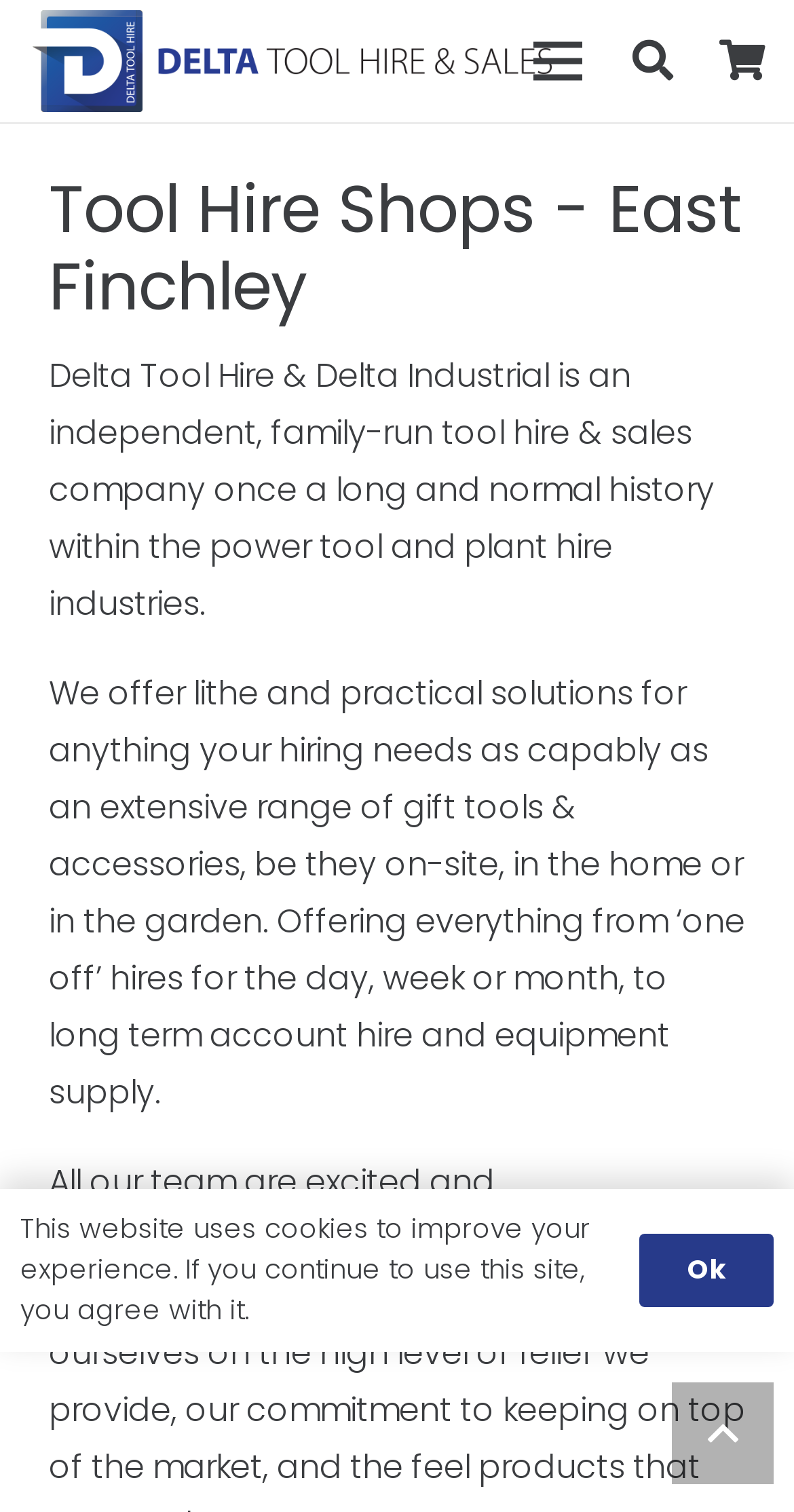Generate a comprehensive caption for the webpage you are viewing.

The webpage is about Delta Tool Hire & Sales, a tool hire shop located in East Finchley. At the top left, there is a link to "Delta Tool Hire - Croydon Tool Hire" accompanied by an image. To the right of this link, there is a "Menu" link and a "Search" button. Further to the right, there is a "Basket" link.

Below these top navigation elements, there is a heading that reads "Tool Hire Shops - East Finchley". Underneath this heading, there is a paragraph of text that describes Delta Tool Hire & Delta Industrial as an independent, family-run tool hire and sales company with a long history in the power tool and plant hire industries.

Following this paragraph, there is another paragraph of text that explains the services offered by Delta Tool Hire & Sales, including tool hire and sales solutions for various needs, as well as a range of gift tools and accessories.

At the bottom right of the page, there is a "Back to top" button. Above this button, there is a message that informs users that the website uses cookies and asks for their agreement to continue using the site. To the right of this message, there is an "Ok" button to confirm agreement.

Overall, the webpage appears to be a company website that provides information about Delta Tool Hire & Sales and its services.